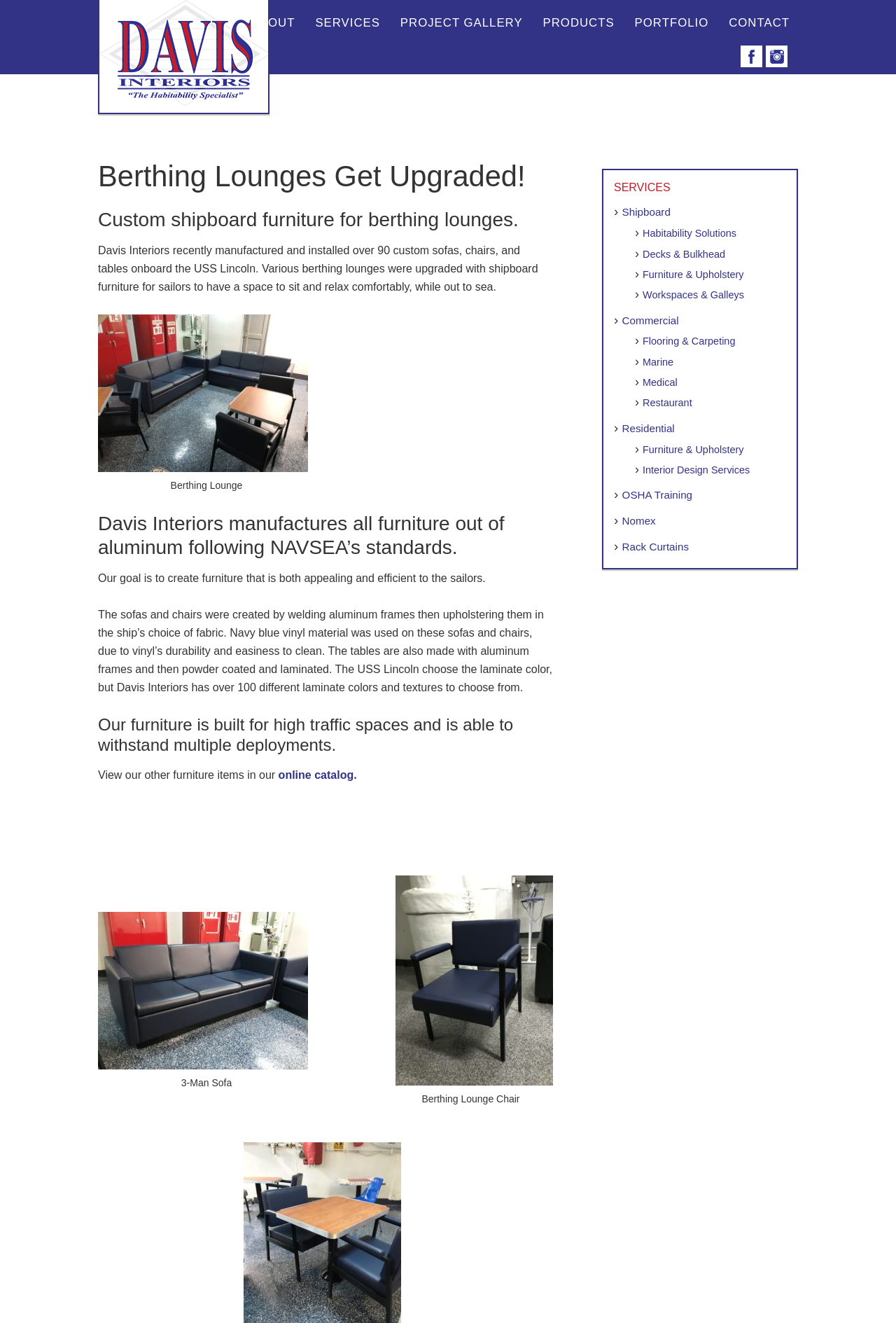Please specify the bounding box coordinates in the format (top-left x, top-left y, bottom-right x, bottom-right y), with values ranging from 0 to 1. Identify the bounding box for the UI component described as follows: Residential

[0.694, 0.319, 0.753, 0.328]